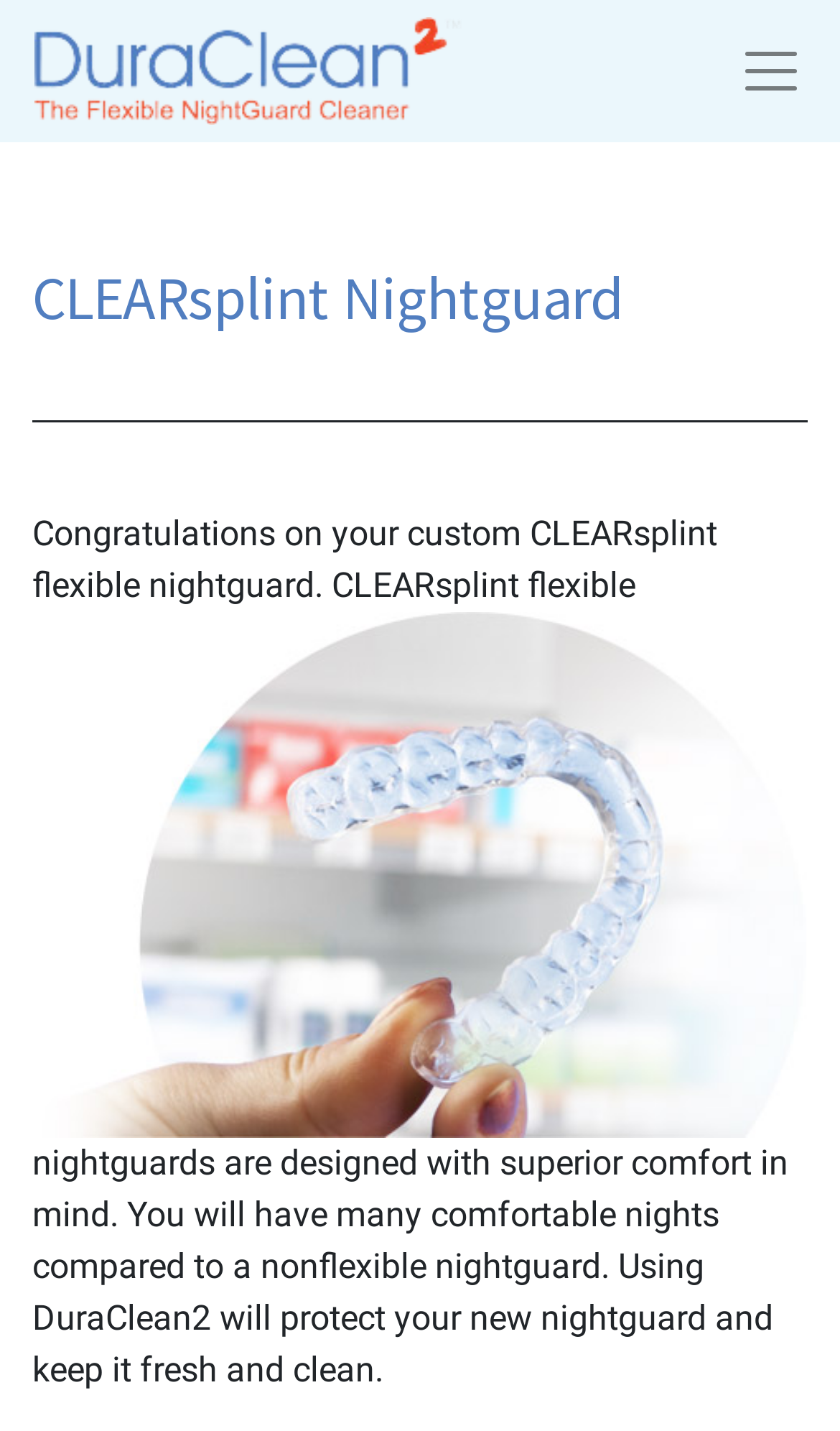Give a concise answer using one word or a phrase to the following question:
What is the benefit of CLEARsplint flexible nightguard?

Comfortable nights